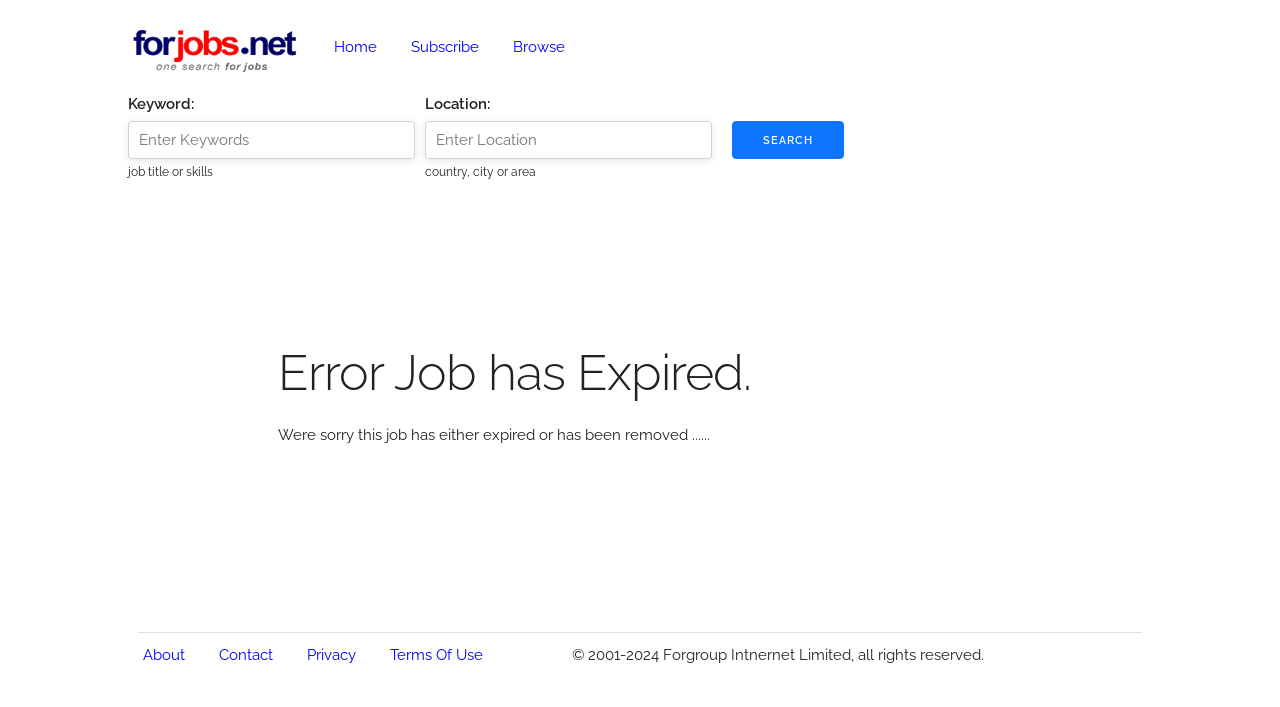Please find the bounding box coordinates of the element that needs to be clicked to perform the following instruction: "Click the Home link". The bounding box coordinates should be four float numbers between 0 and 1, represented as [left, top, right, bottom].

[0.261, 0.054, 0.294, 0.079]